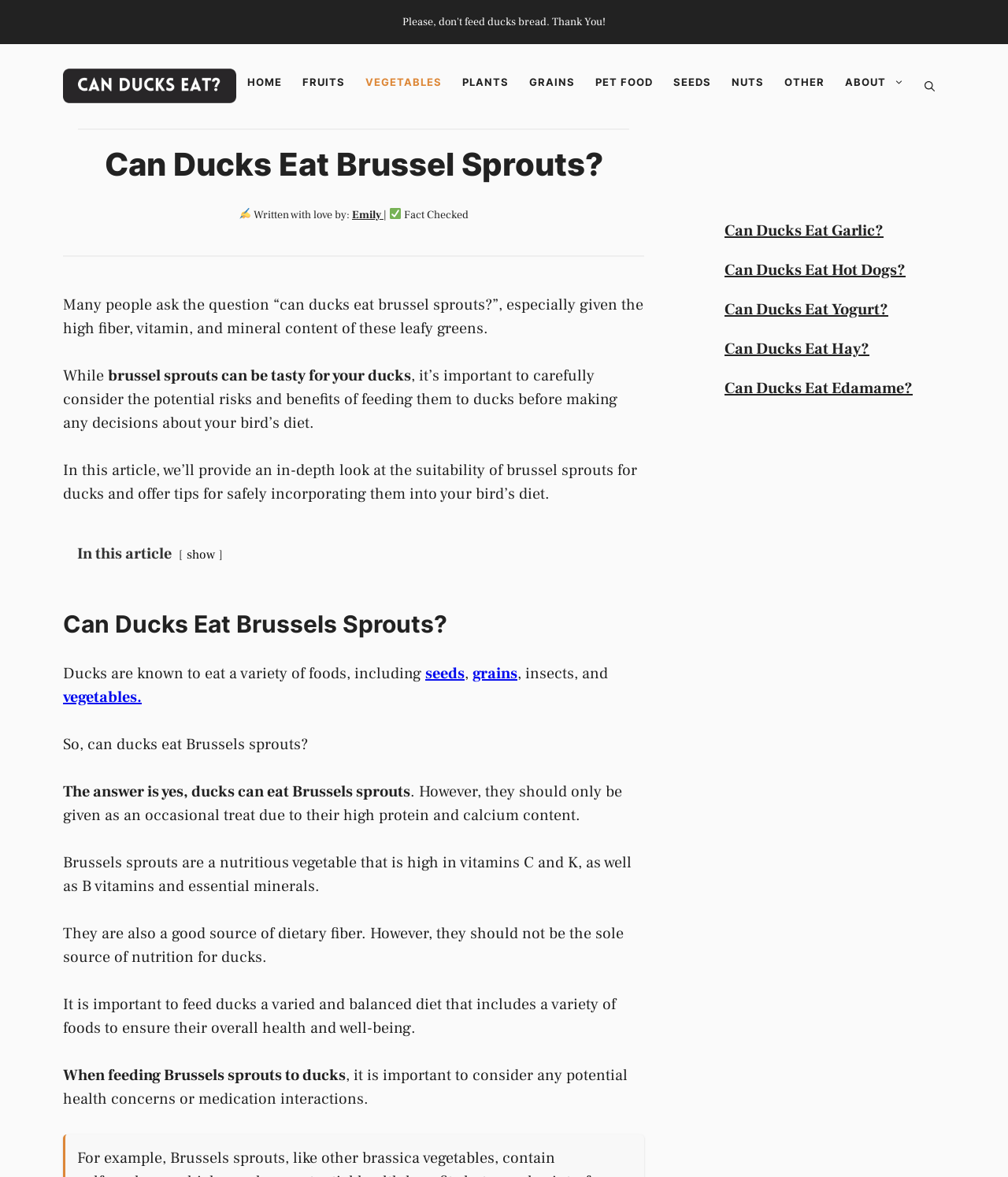Please identify the bounding box coordinates of the element that needs to be clicked to perform the following instruction: "Click the 'HOME' link".

[0.235, 0.063, 0.29, 0.076]